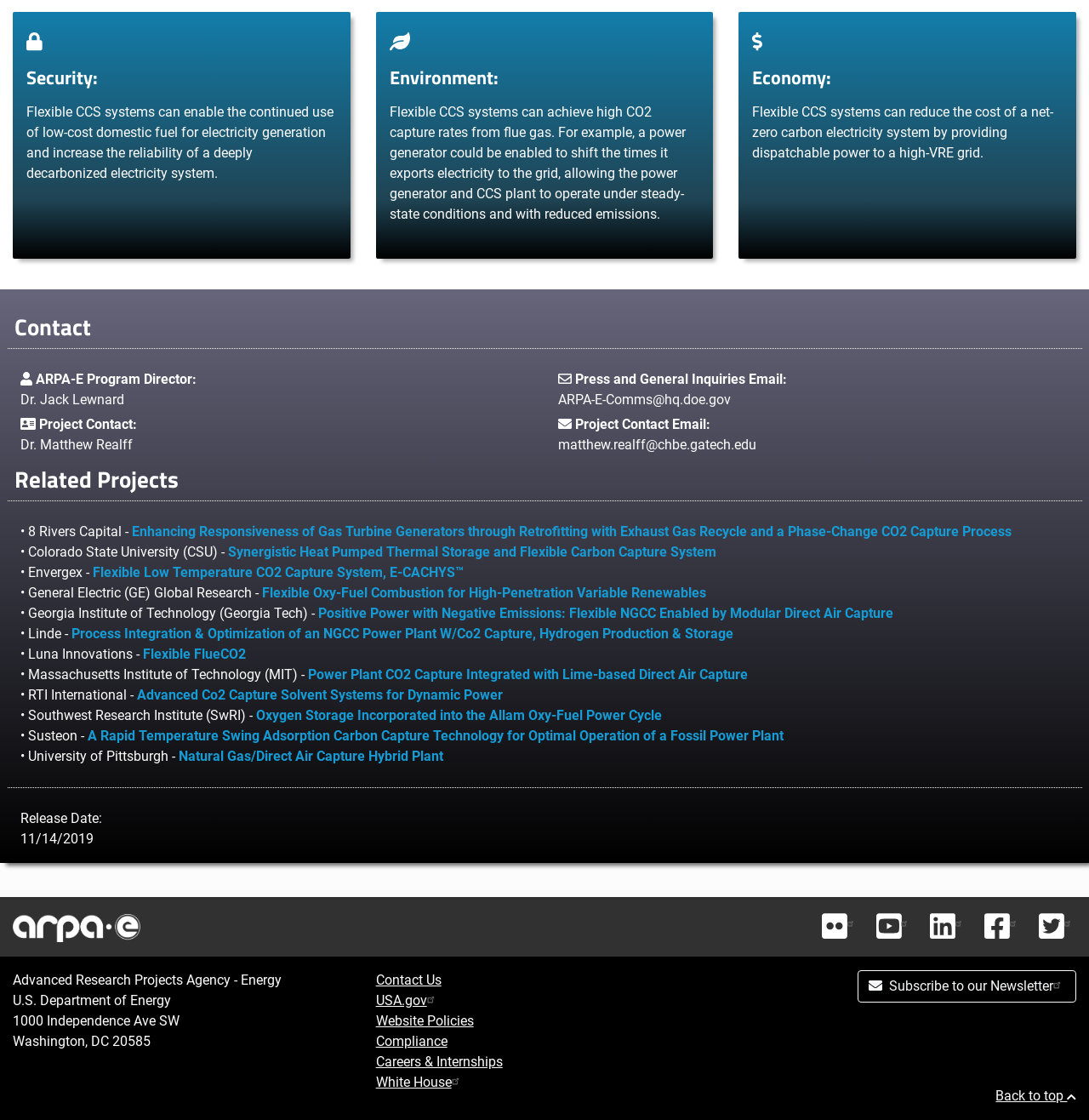What is the main topic of this webpage?
Using the image, provide a detailed and thorough answer to the question.

Based on the headings and content of the webpage, it appears to be discussing Carbon Capture Systems, specifically their benefits and related projects.